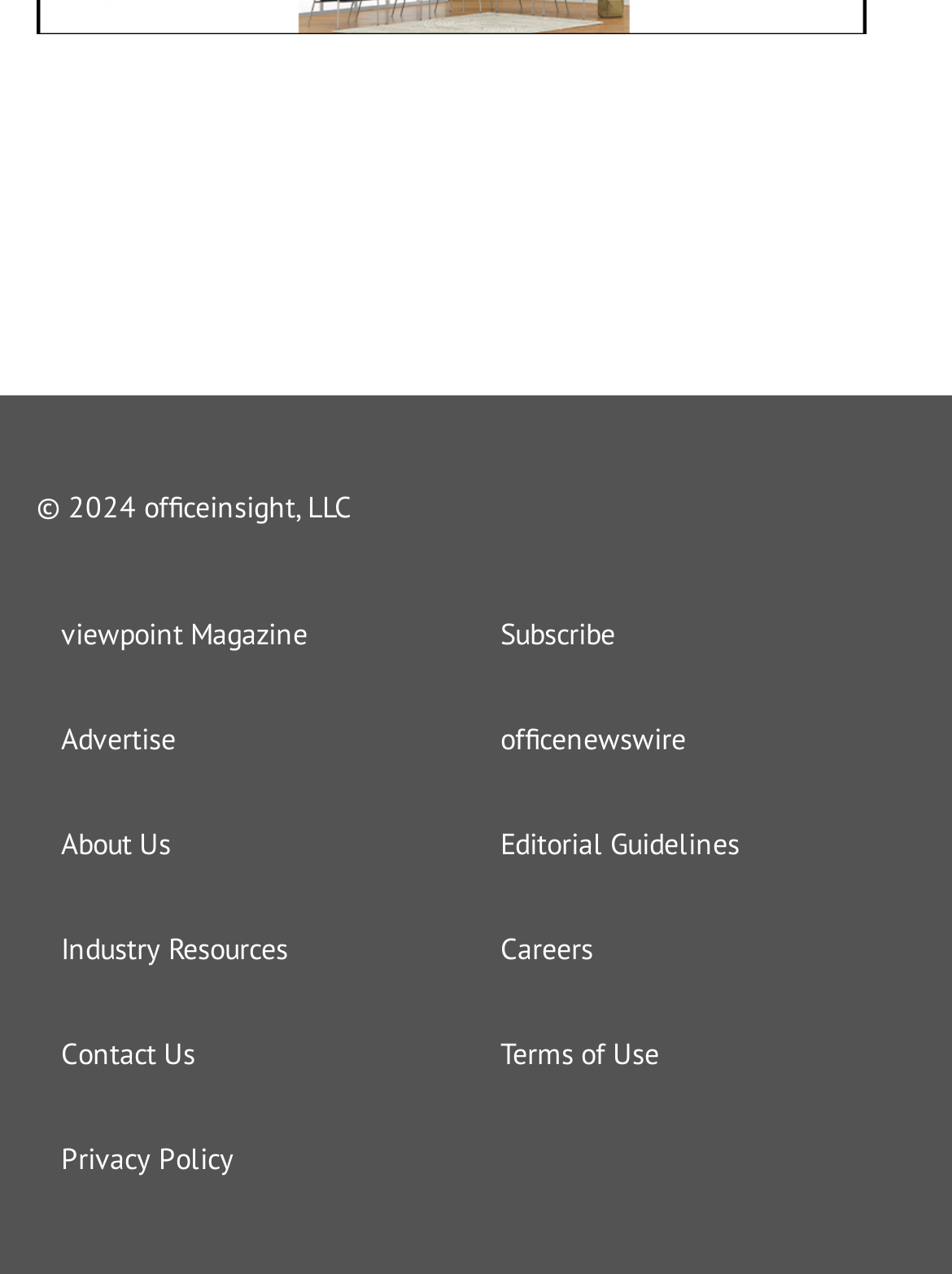Please locate the bounding box coordinates of the element that needs to be clicked to achieve the following instruction: "subscribe to the newsletter". The coordinates should be four float numbers between 0 and 1, i.e., [left, top, right, bottom].

[0.5, 0.467, 0.962, 0.528]